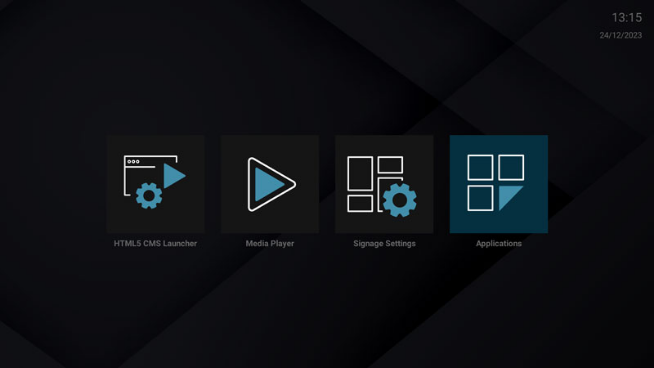Answer the following in one word or a short phrase: 
What is the symbol accompanying the 'Signage Settings' icon?

Gear